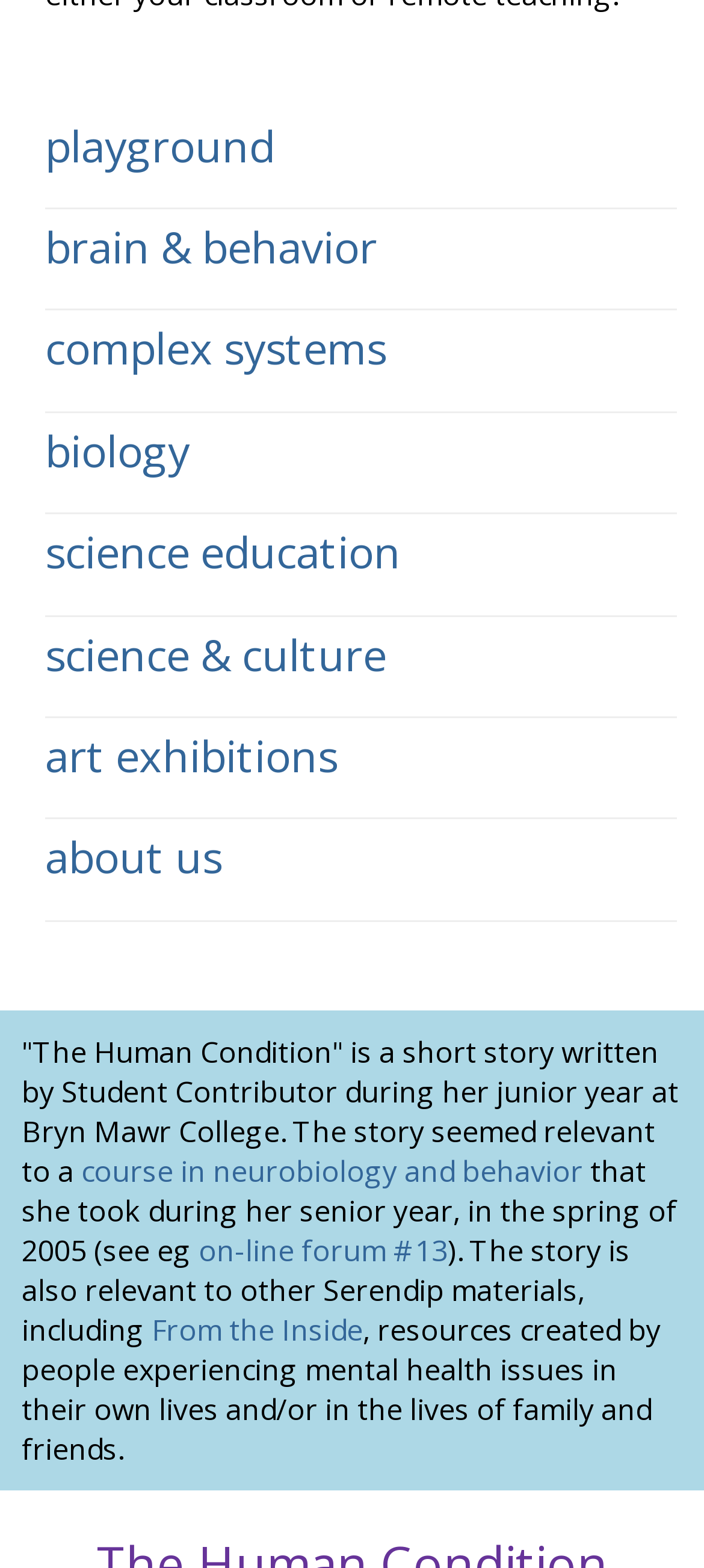What is the topic of the short story?
Kindly offer a detailed explanation using the data available in the image.

The short story mentioned on the webpage is titled 'The Human Condition', which is written by a Student Contributor during her junior year at Bryn Mawr College.